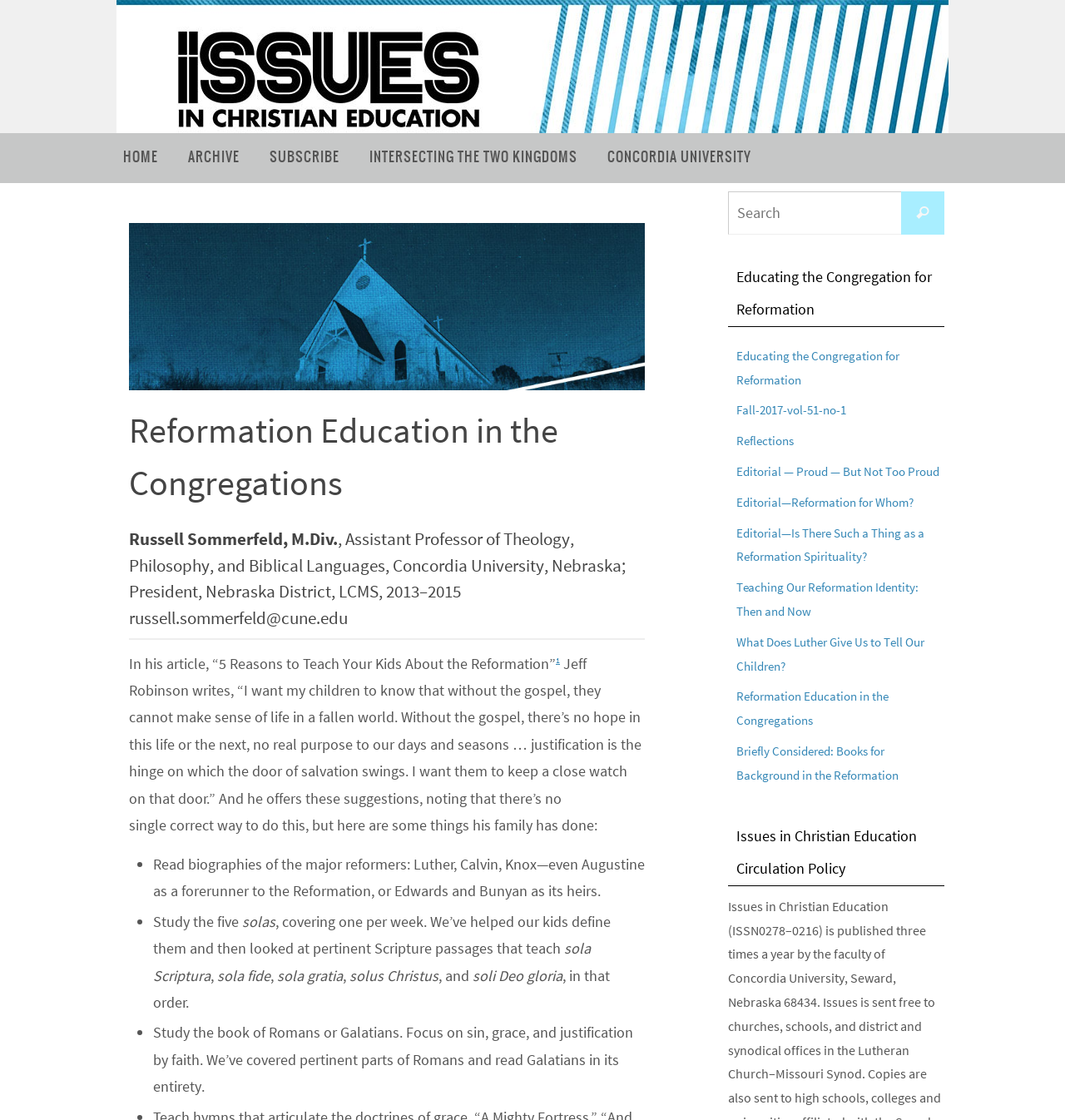Generate a thorough caption detailing the webpage content.

The webpage is about Reformation Education in the Congregations and Issues in Christian Education. At the top, there is an image with the title "Issues in Christian Education" and a link with the same text. Below the image, there are five links: "HOME", "ARCHIVE", "SUBSCRIBE", "INTERSECTING THE TWO KINGDOMS", and "CONCORDIA UNIVERSITY", which are likely navigation links.

The main content of the webpage is divided into sections. The first section has a heading "Reformation Education in the Congregations" and a subheading with the author's name and contact information. Below the subheading, there is a separator line, and then a paragraph of text discussing the importance of teaching children about the Reformation.

The next section is a list of suggestions on how to teach children about the Reformation, with five bullet points. Each bullet point has a brief description, and some of them include specific book titles or Bible passages.

On the right side of the webpage, there is a search box with a button labeled "Search" and a magnifying glass icon. Above the search box, there is a heading "Educating the Congregation for Reformation" and several links to related articles, including "Reflections", "Editorial — Proud — But Not Too Proud", and "Teaching Our Reformation Identity: Then and Now".

At the bottom of the webpage, there is a heading "Issues in Christian Education Circulation Policy", but there is no further information or text below this heading.